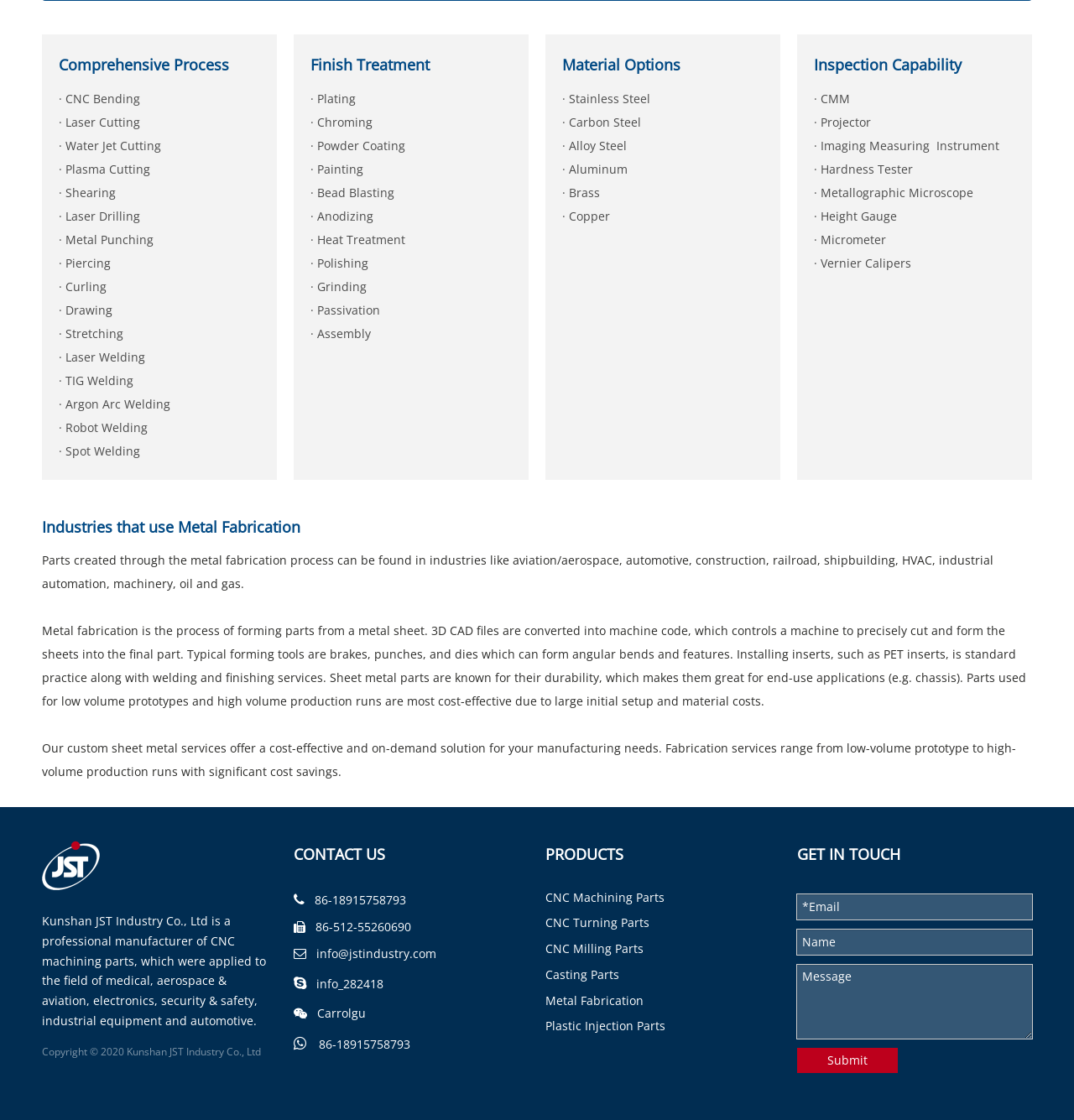Locate the bounding box coordinates of the element that should be clicked to execute the following instruction: "View CNC Machining Parts".

[0.508, 0.794, 0.619, 0.808]